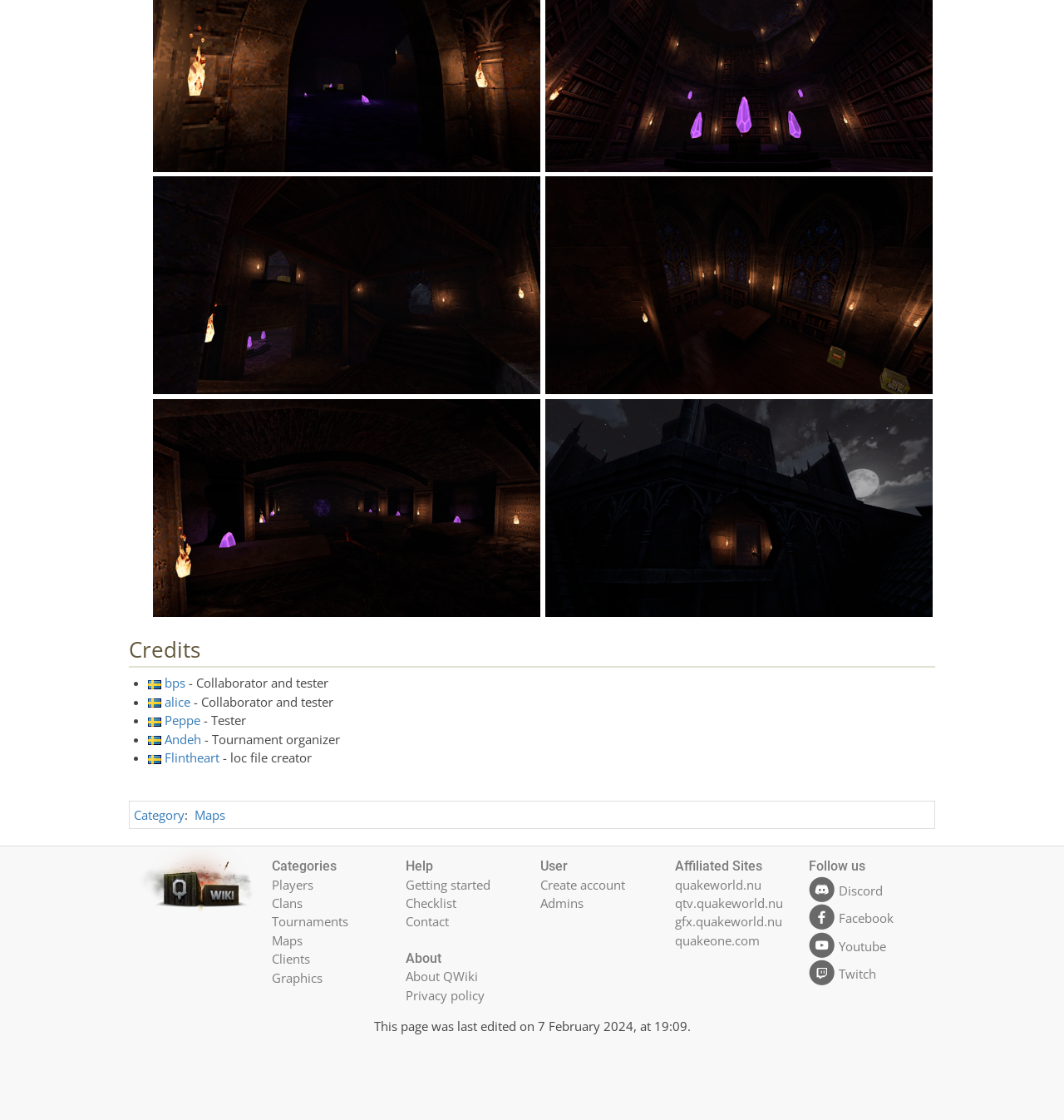Identify the bounding box coordinates for the element that needs to be clicked to fulfill this instruction: "Go to category Maps". Provide the coordinates in the format of four float numbers between 0 and 1: [left, top, right, bottom].

[0.183, 0.72, 0.211, 0.735]